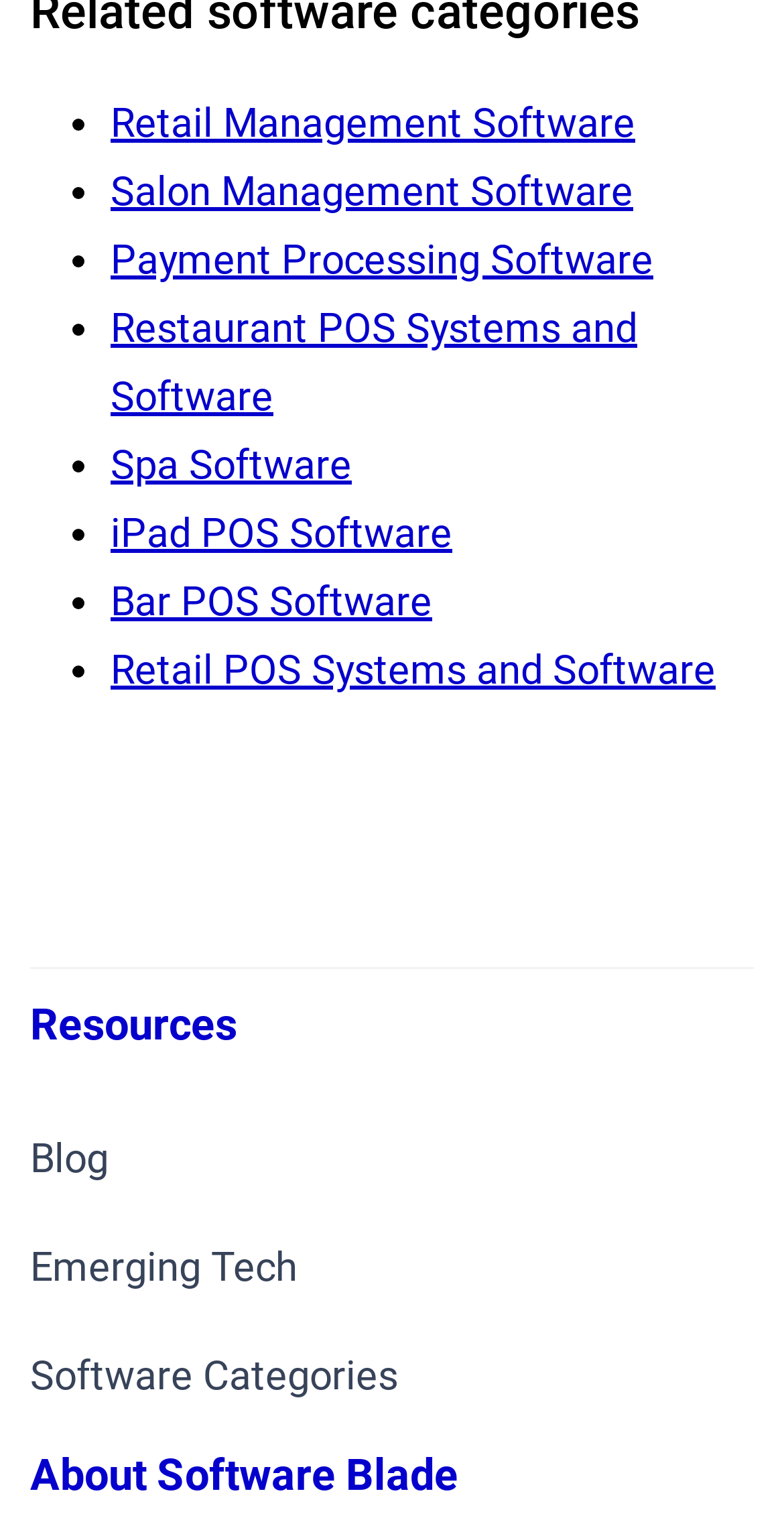What is the last link listed?
Based on the image, provide your answer in one word or phrase.

Retail POS Systems and Software